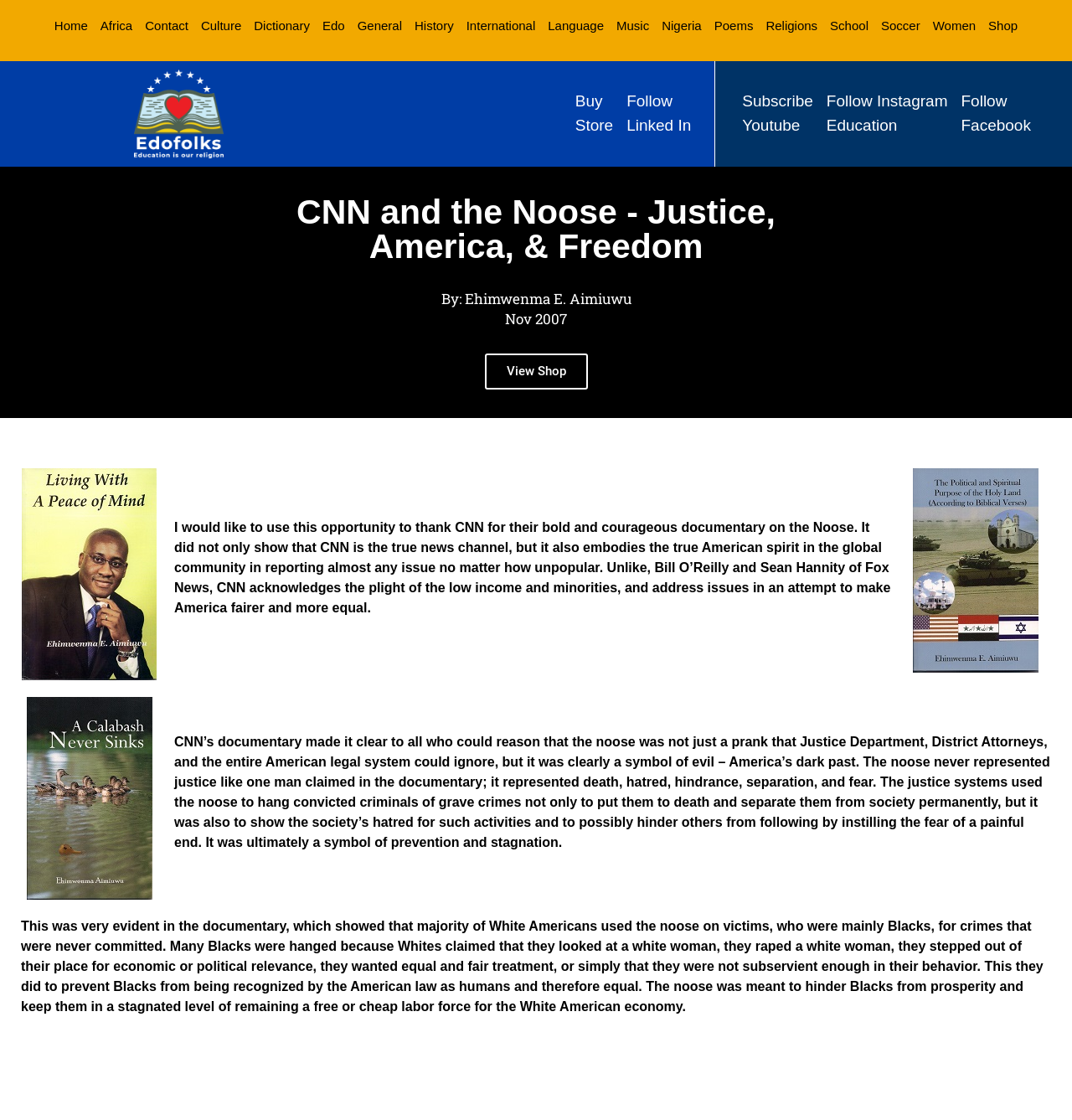What is the author's name?
Answer the question with just one word or phrase using the image.

Ehimwenma E. Aimiuwu